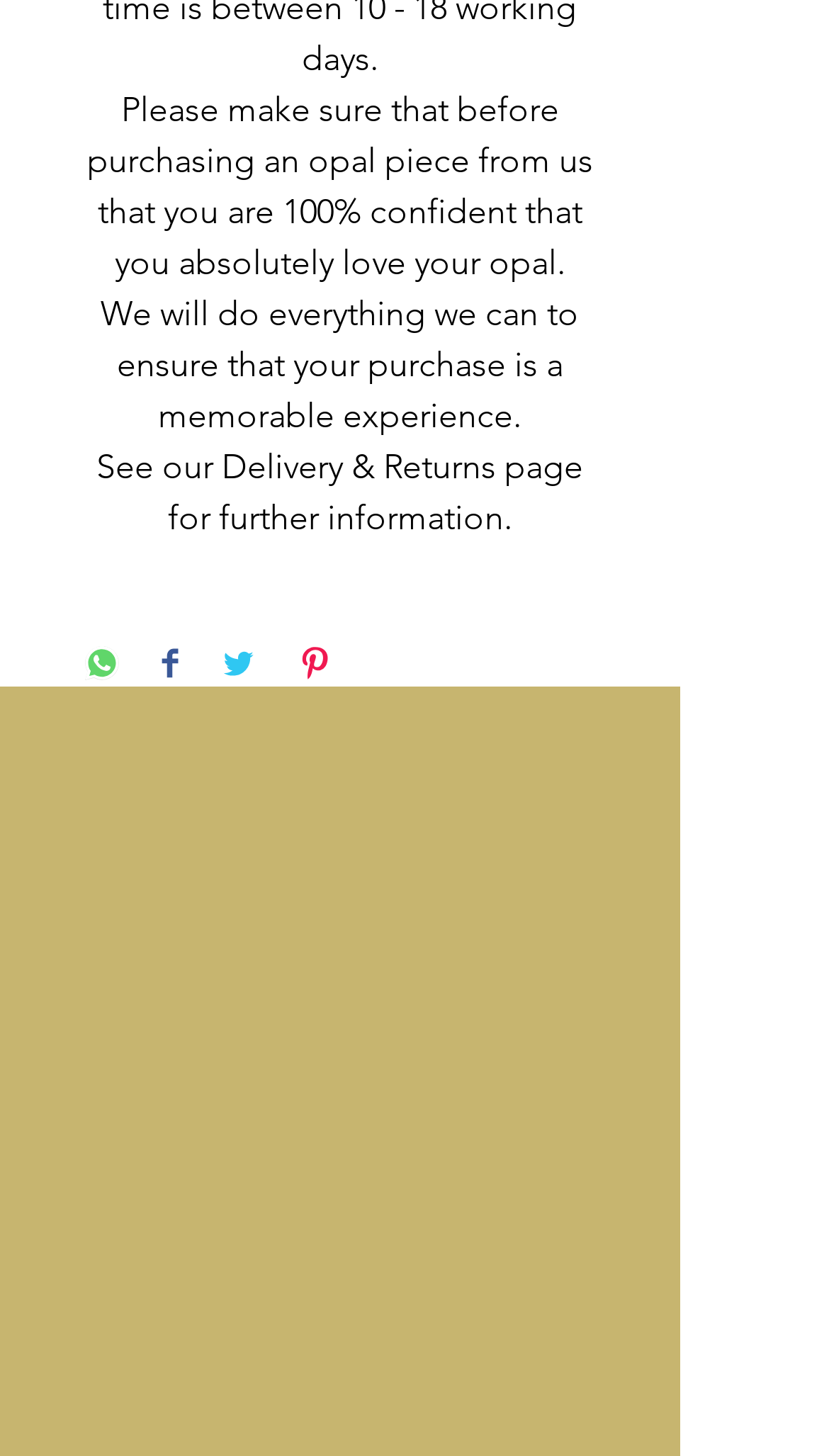Please find and report the bounding box coordinates of the element to click in order to perform the following action: "Share on WhatsApp". The coordinates should be expressed as four float numbers between 0 and 1, in the format [left, top, right, bottom].

[0.103, 0.443, 0.144, 0.471]